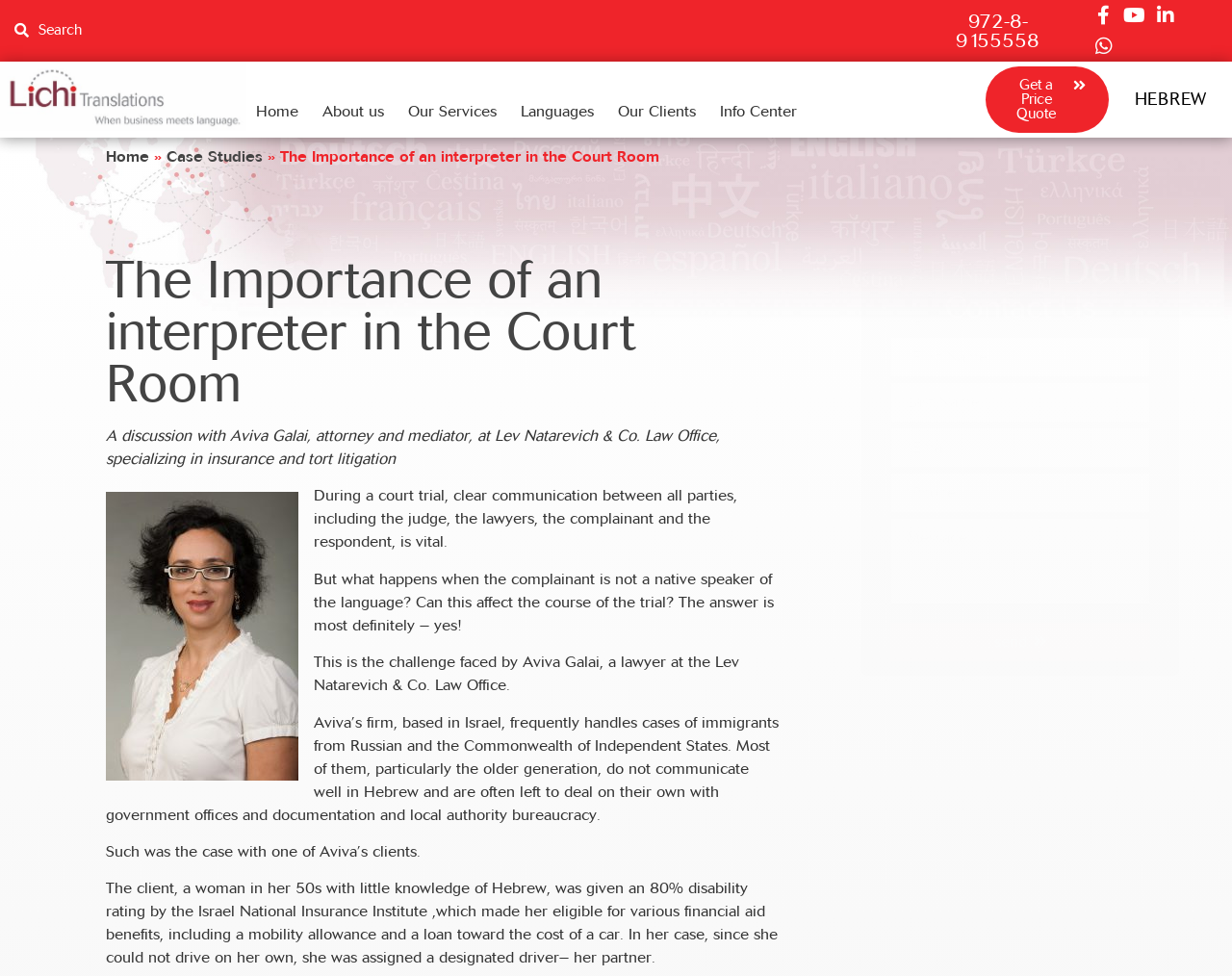Based on the visual content of the image, answer the question thoroughly: What is the profession of Aviva Galai?

I found the answer by reading the article and finding the mention of Aviva Galai's profession, which is lawyer and mediator at Lev Natarevich & Co. Law Office.